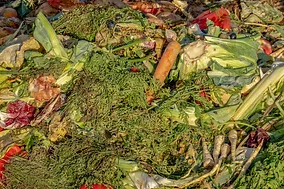What is the benefit of composting?
Kindly offer a detailed explanation using the data available in the image.

The caption suggests that composting techniques not only minimize waste but also contribute to a healthier and more sustainable environment, which implies that one of the benefits of composting is a healthier environment.